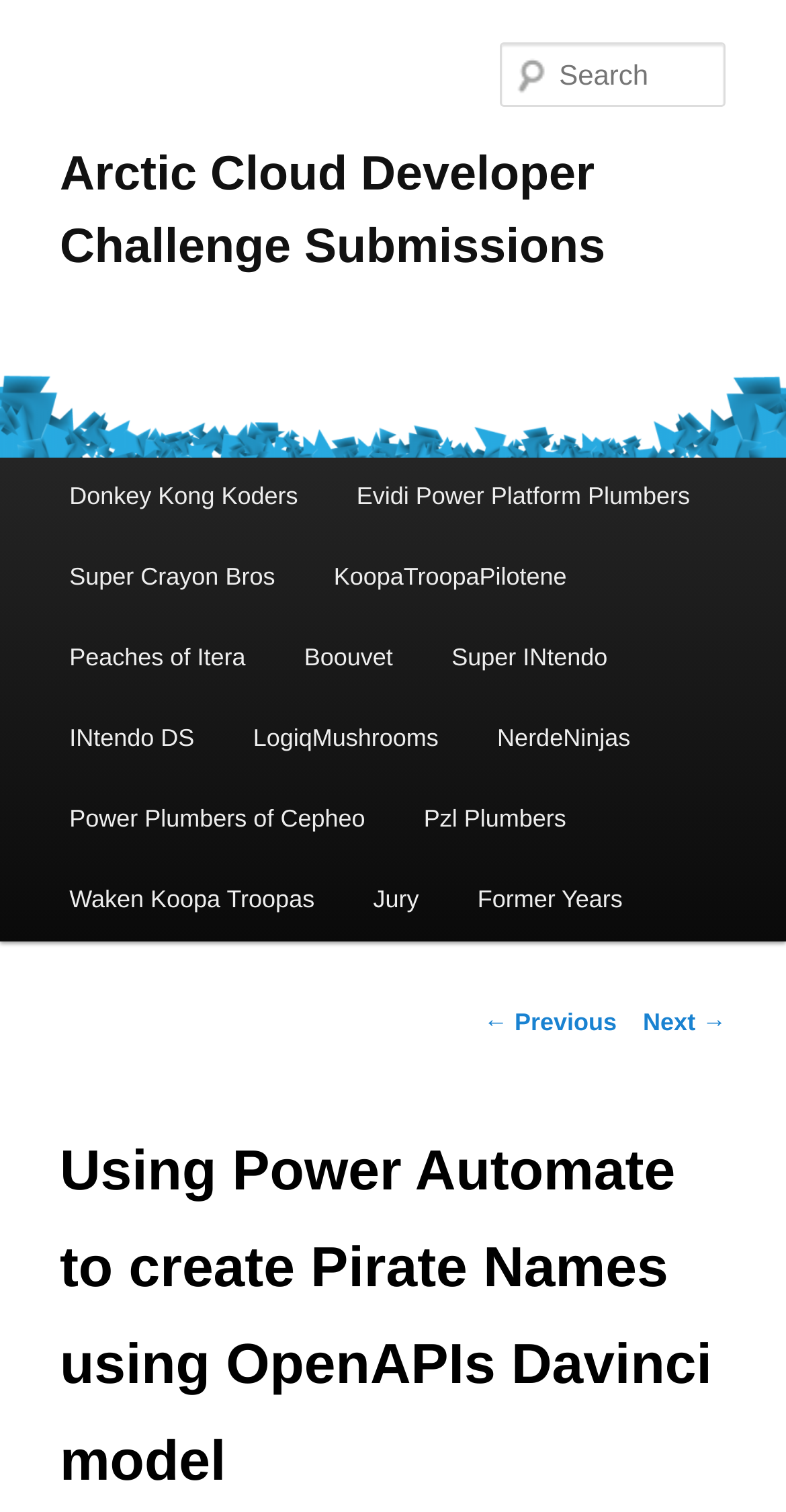What is the purpose of the 'Search' textbox?
Based on the screenshot, respond with a single word or phrase.

To search